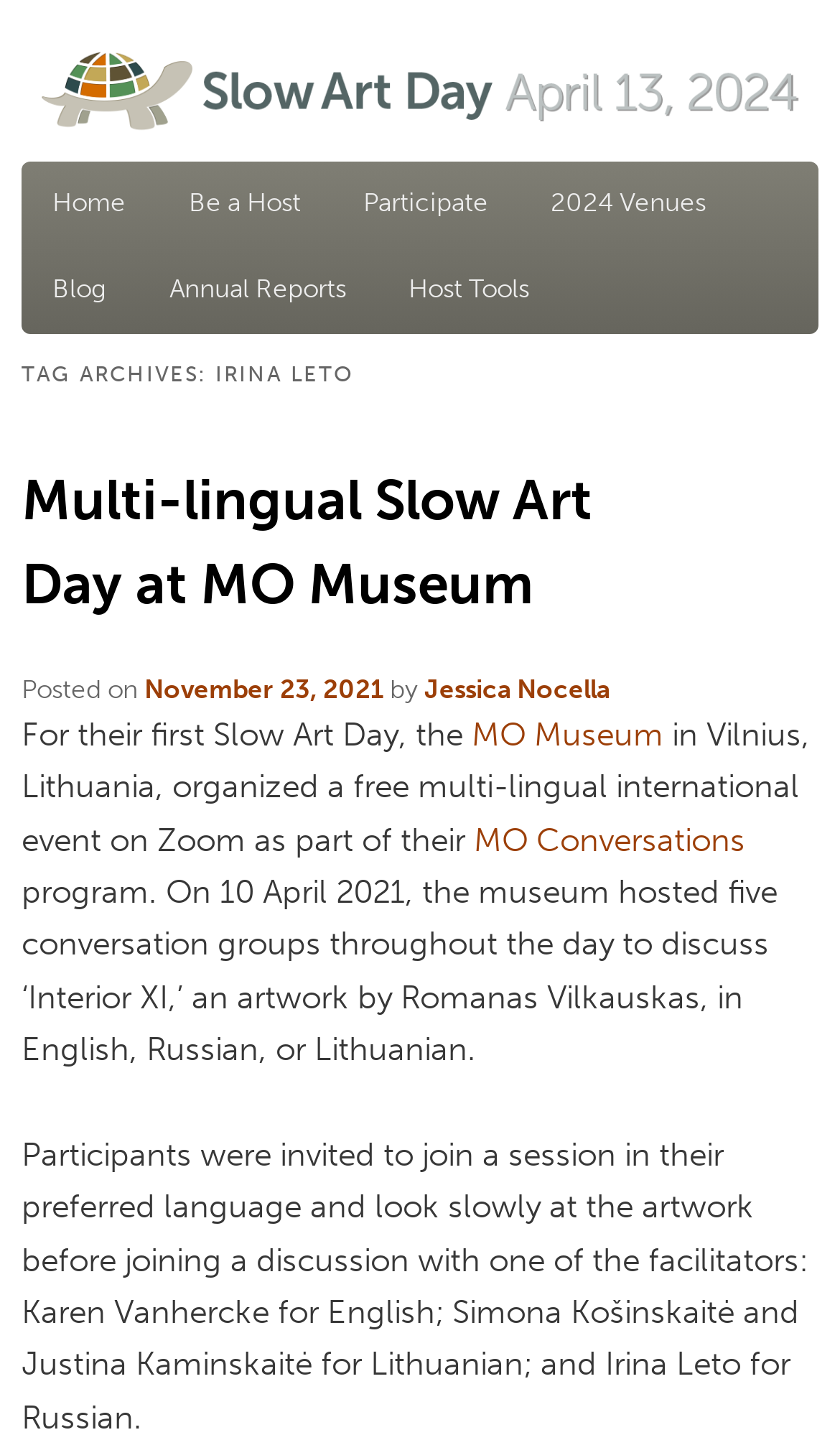What is the date of the event mentioned in the article?
Provide a short answer using one word or a brief phrase based on the image.

November 23, 2021